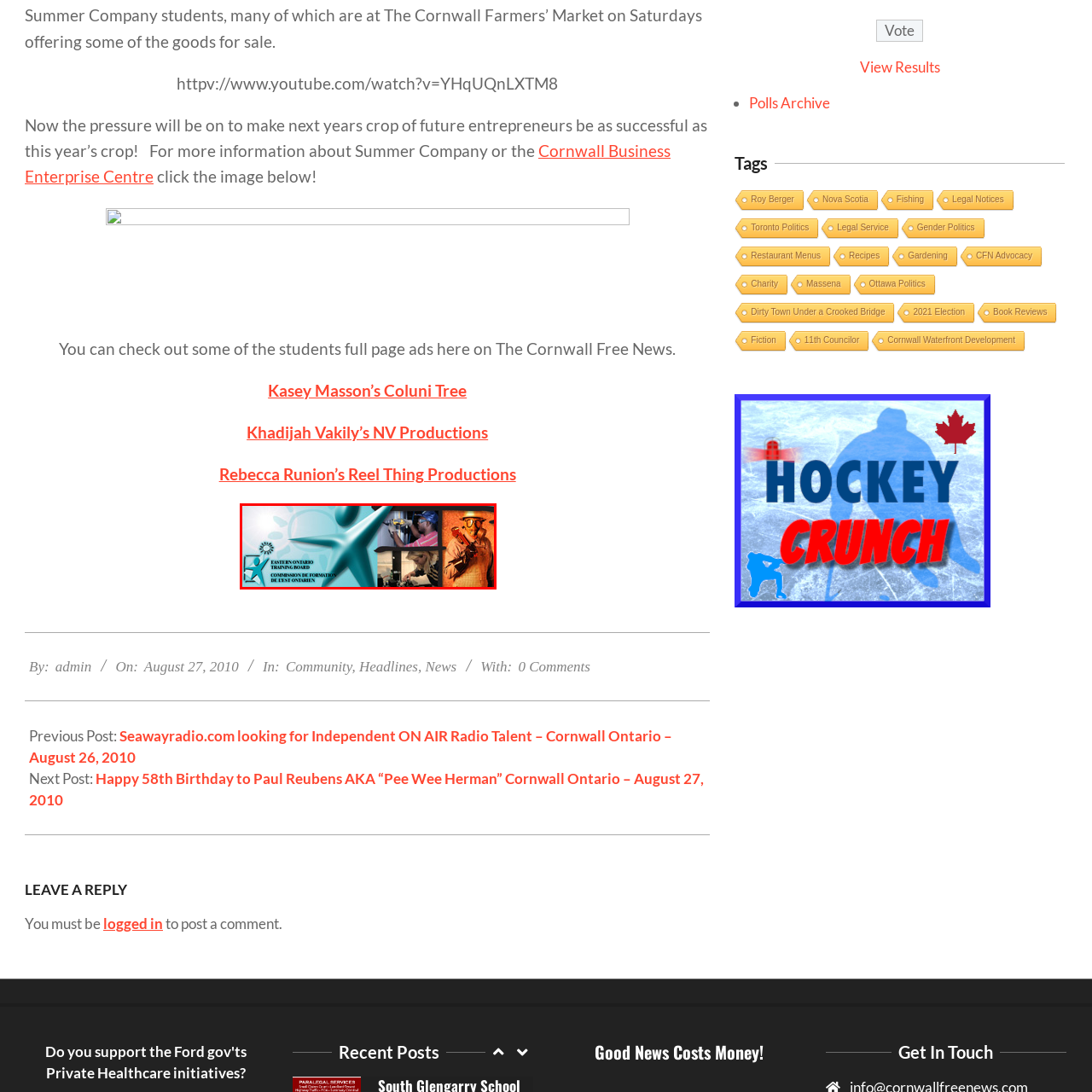Offer a complete and descriptive caption for the image marked by the red box.

The image showcases a visually striking banner for the Eastern Ontario Training Board, displaying a fusion of vibrant colors and dynamic visuals that reflect the organization's commitment to education and skill development. At the center, a prominent graphic symbol—an abstract silhouette of a person—suggests empowerment and progress. Surrounding this central element are three diverse images of individuals engaged in various skilled trades, demonstrating hands-on learning and practical applications. This collage illustrates the board's focus on fostering a new generation of entrepreneurs and skilled tradespeople. The text at the bottom clearly states "Eastern Ontario Training Board" along with its French equivalent, "Commission de formation de l'est ontarien," emphasizing its bilingual outreach and dedication to community engagement.